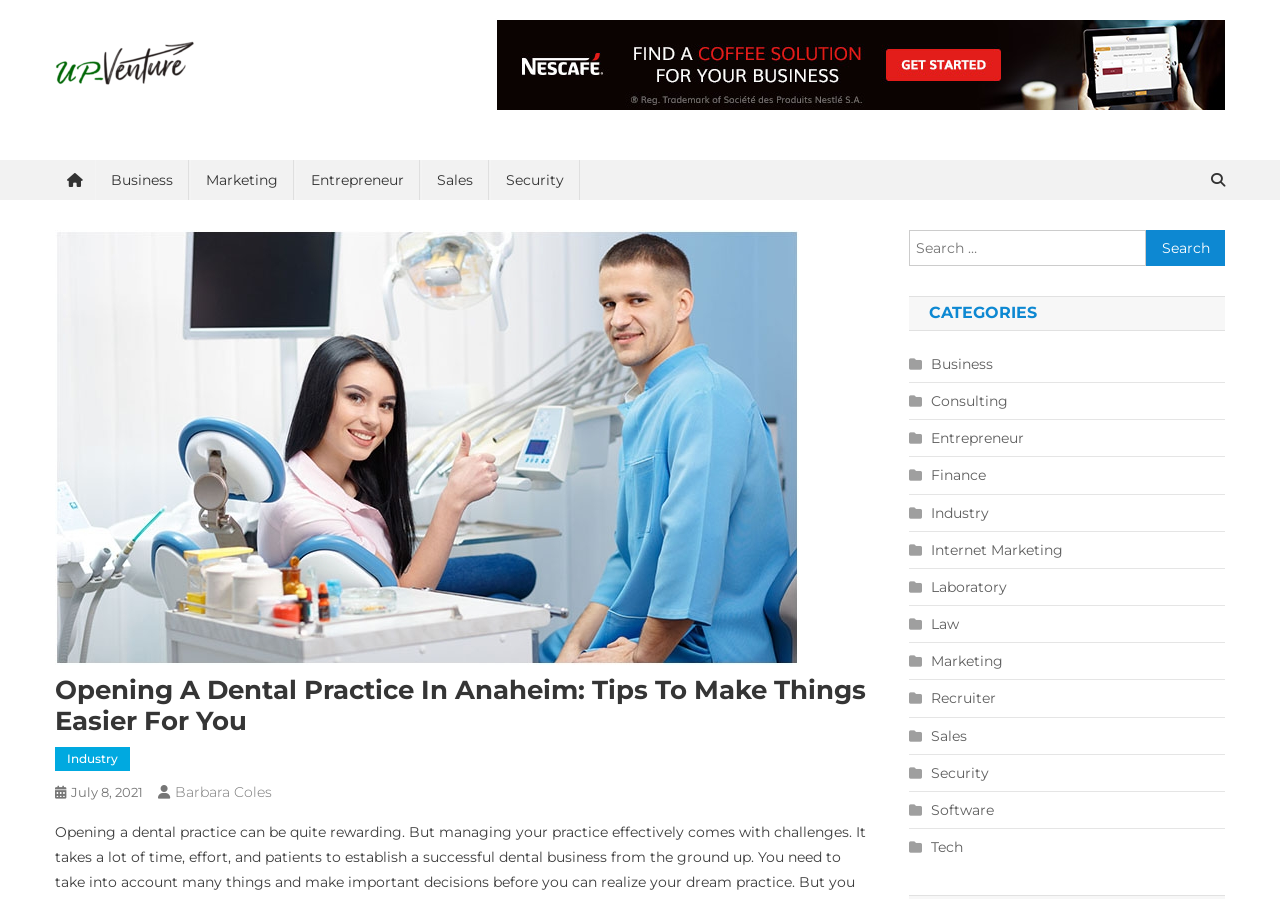Respond to the question below with a concise word or phrase:
What categories are available on the website?

Business, Consulting, Entrepreneur, etc.